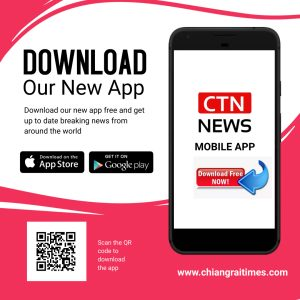What is the purpose of the QR code?
Please answer the question as detailed as possible based on the image.

The QR code is provided in the image to allow users to easily access the app's download page, making it convenient for them to download the app without having to manually search for it in the app stores.